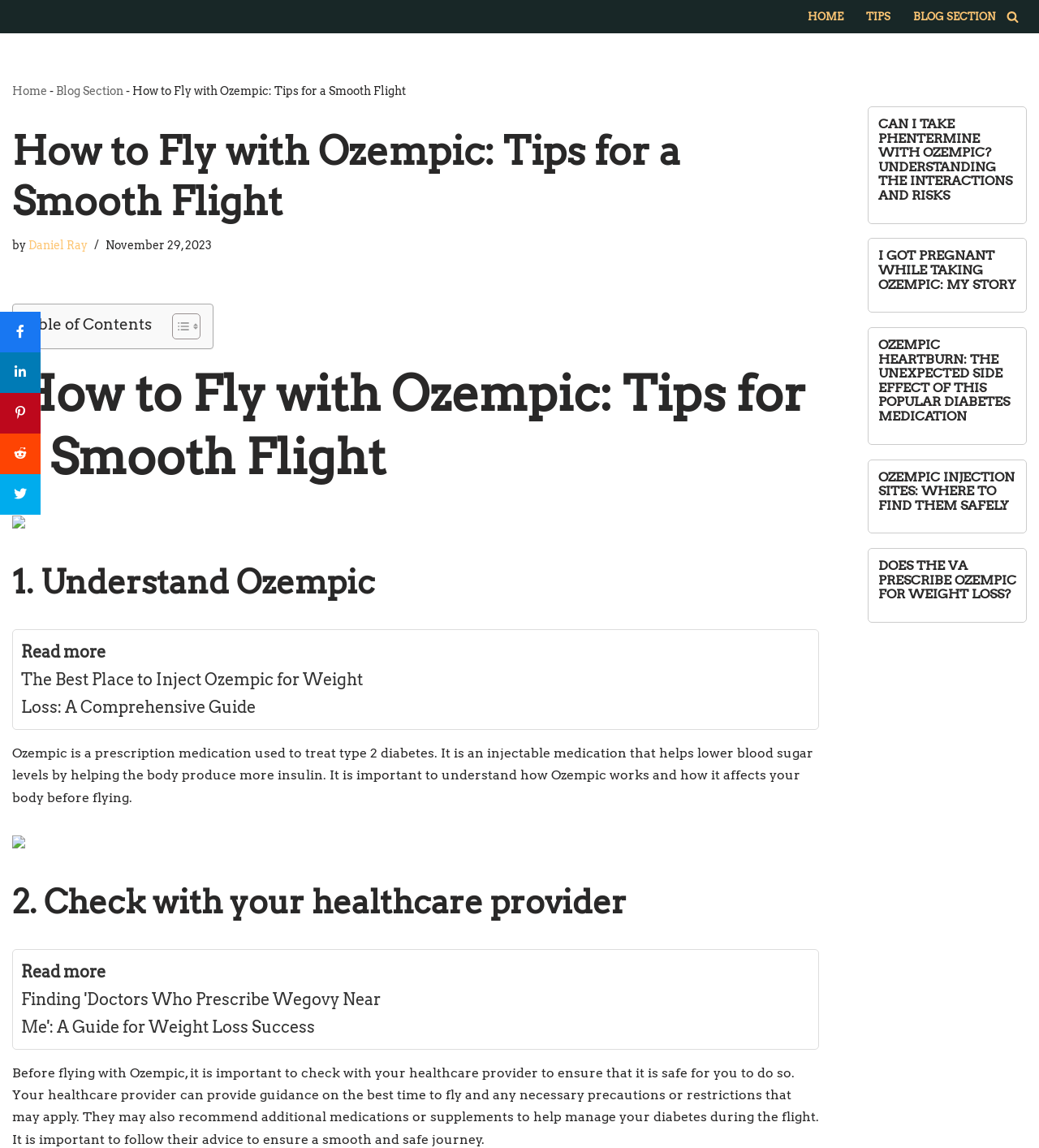What is Ozempic used to treat?
Relying on the image, give a concise answer in one word or a brief phrase.

Type 2 diabetes